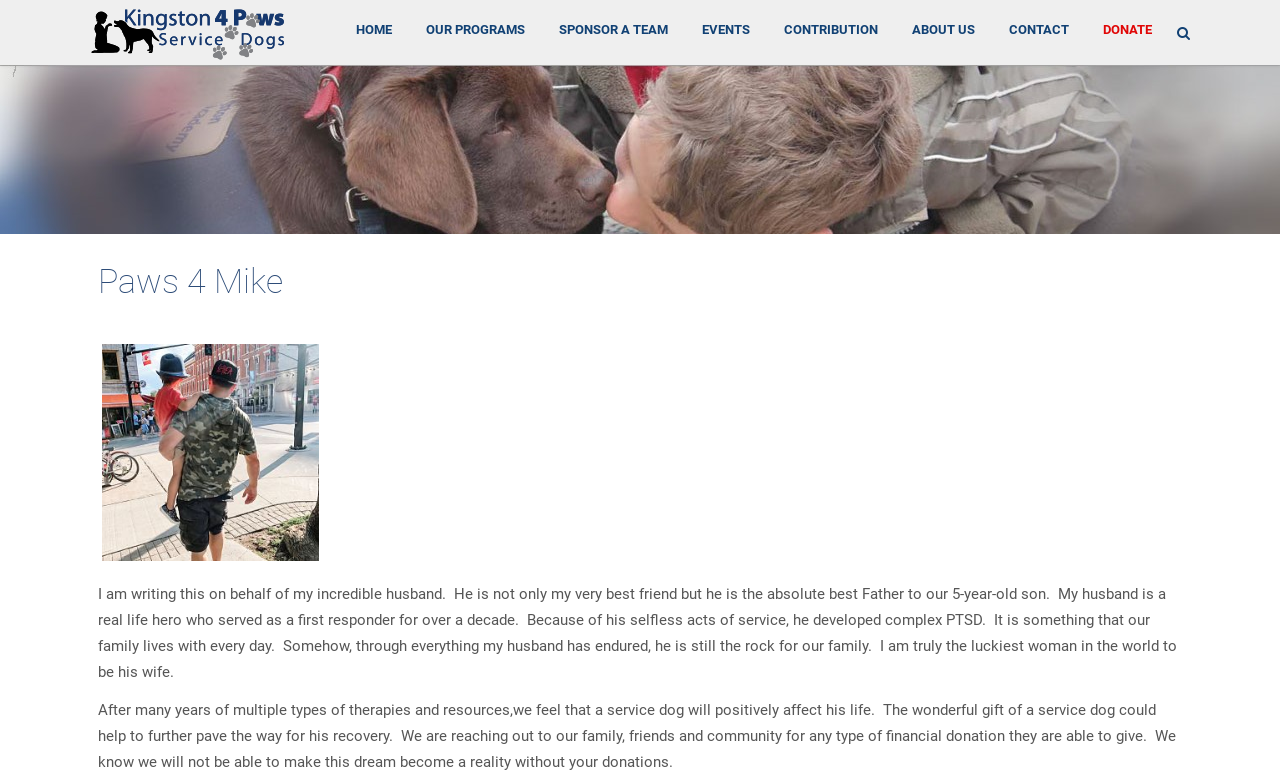Illustrate the webpage thoroughly, mentioning all important details.

The webpage is about Kingston 4 Paws Service Dogs, with a prominent logo displayed at the top left corner, repeated five times. 

Below the logo, there is a navigation menu that spans across the top of the page, containing eight links: HOME, OUR PROGRAMS, SPONSOR A TEAM, EVENTS, CONTRIBUTION, ABOUT US, CONTACT, and DONATE. These links are evenly spaced and aligned horizontally, taking up the entire width of the page.

On the top right corner, there is a small icon represented by '\uf002', which is likely a search or menu icon.